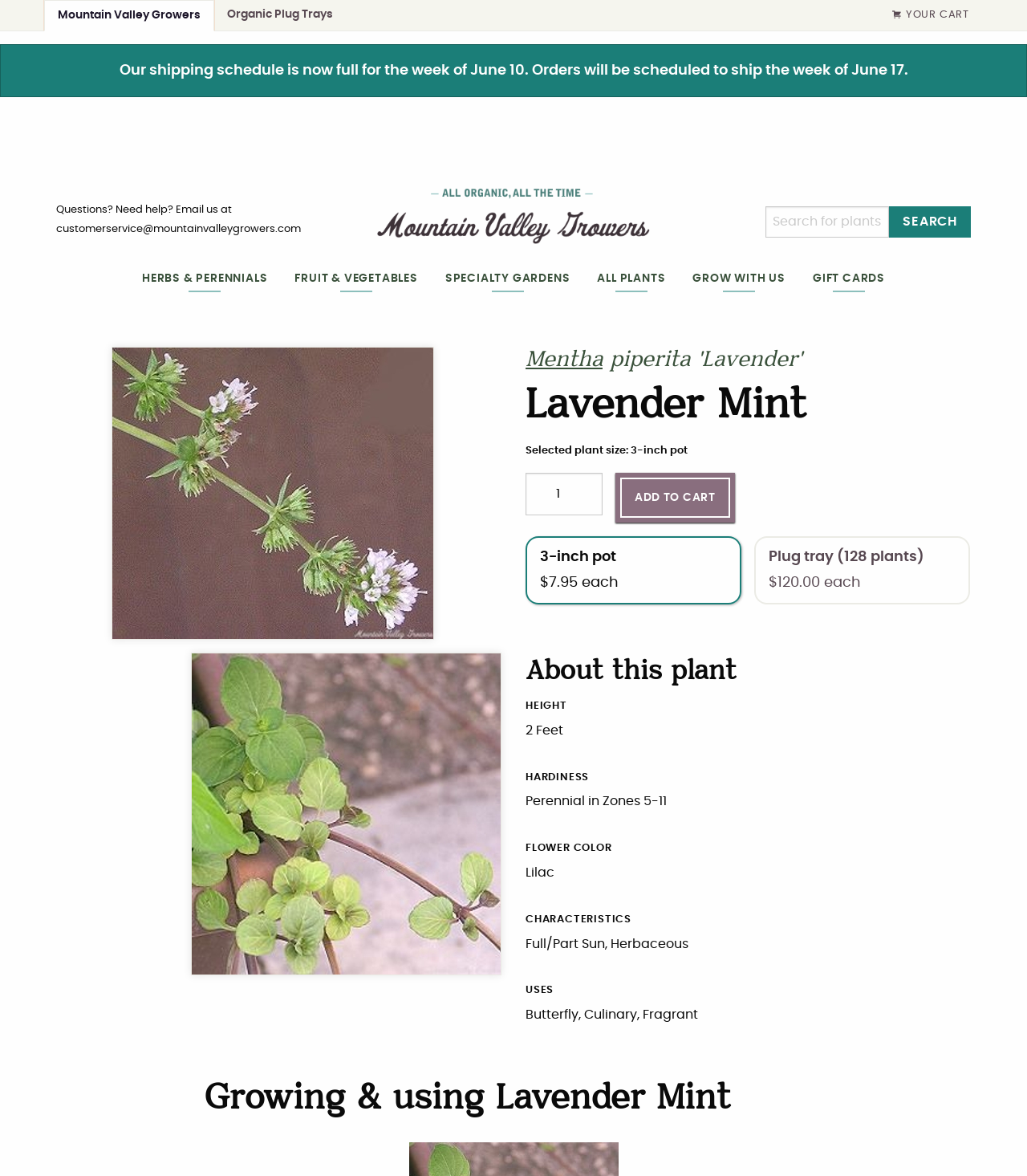Reply to the question with a single word or phrase:
What is the name of the plant?

Mentha piperita 'Lavender' Lavender Mint